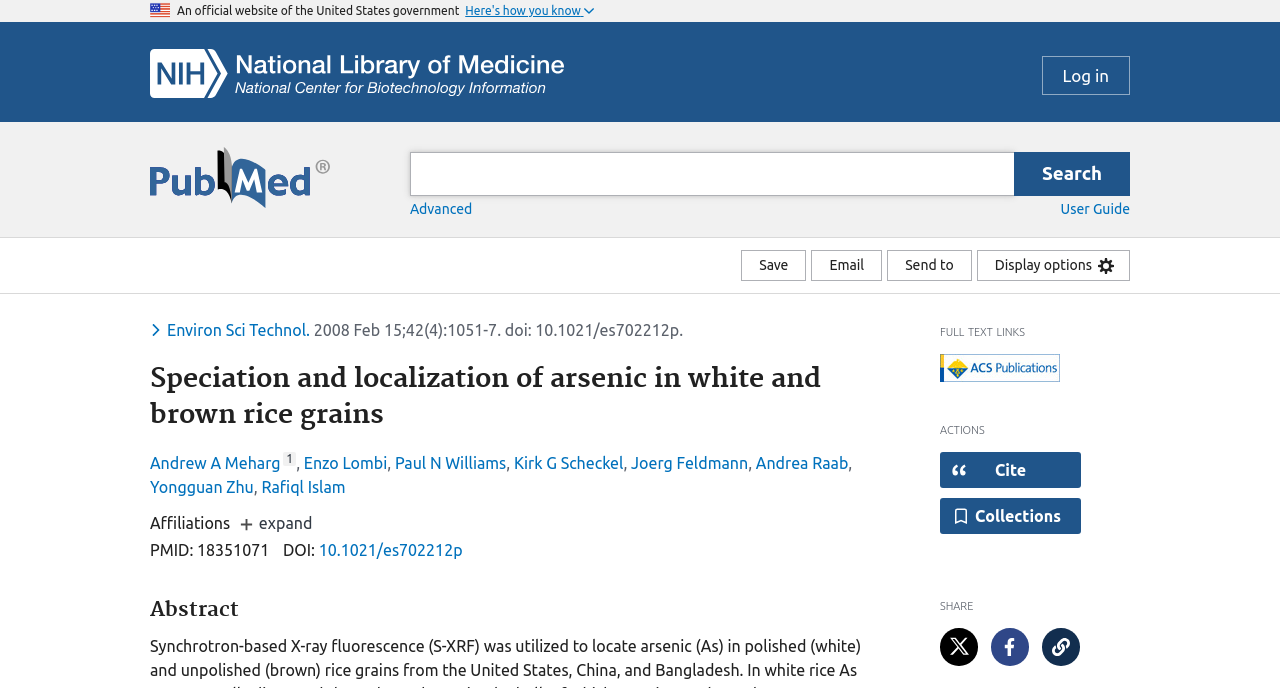Please determine the headline of the webpage and provide its content.

Speciation and localization of arsenic in white and brown rice grains